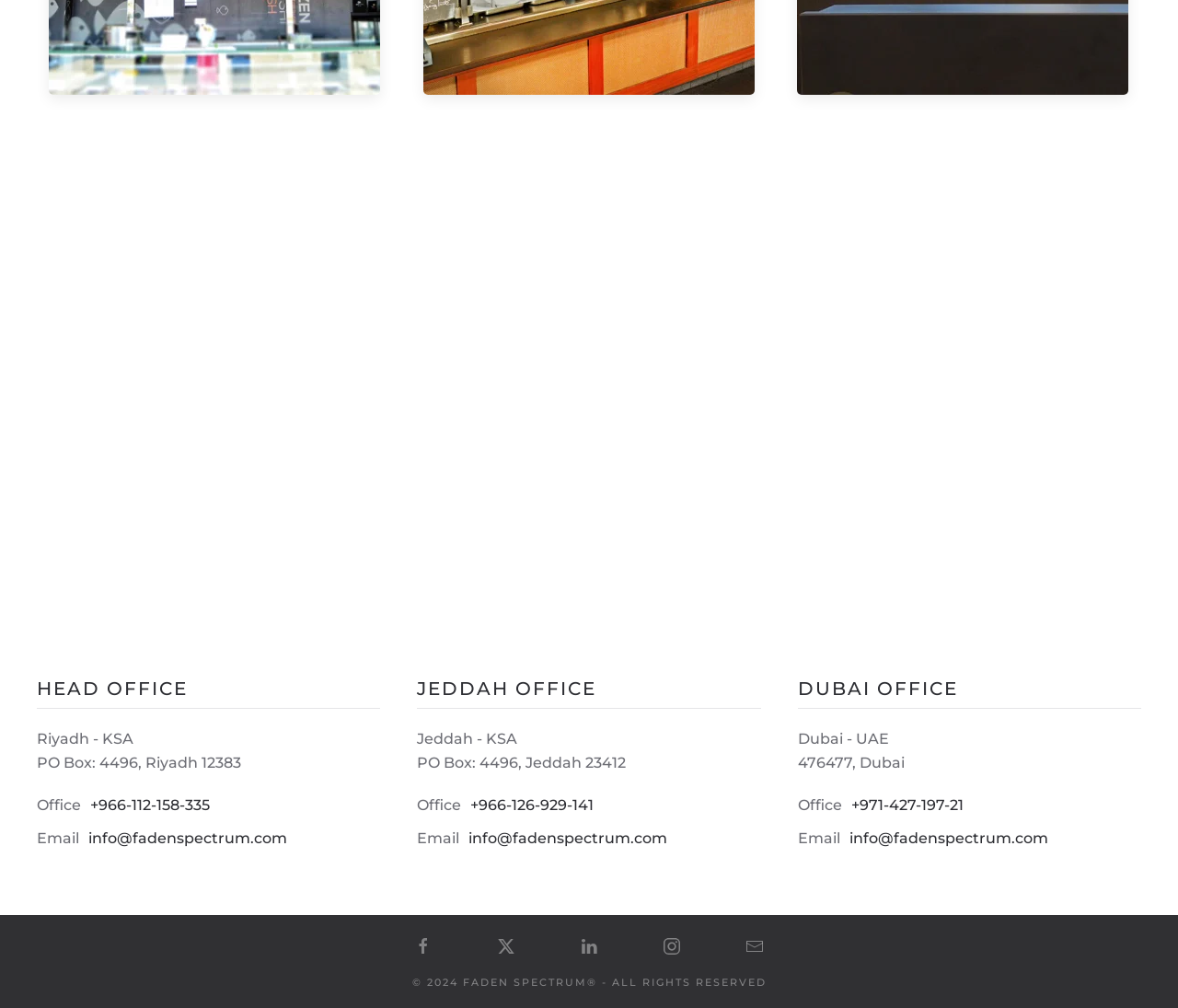Identify the bounding box coordinates of the element that should be clicked to fulfill this task: "Click the social media link". The coordinates should be provided as four float numbers between 0 and 1, i.e., [left, top, right, bottom].

[0.352, 0.929, 0.367, 0.946]